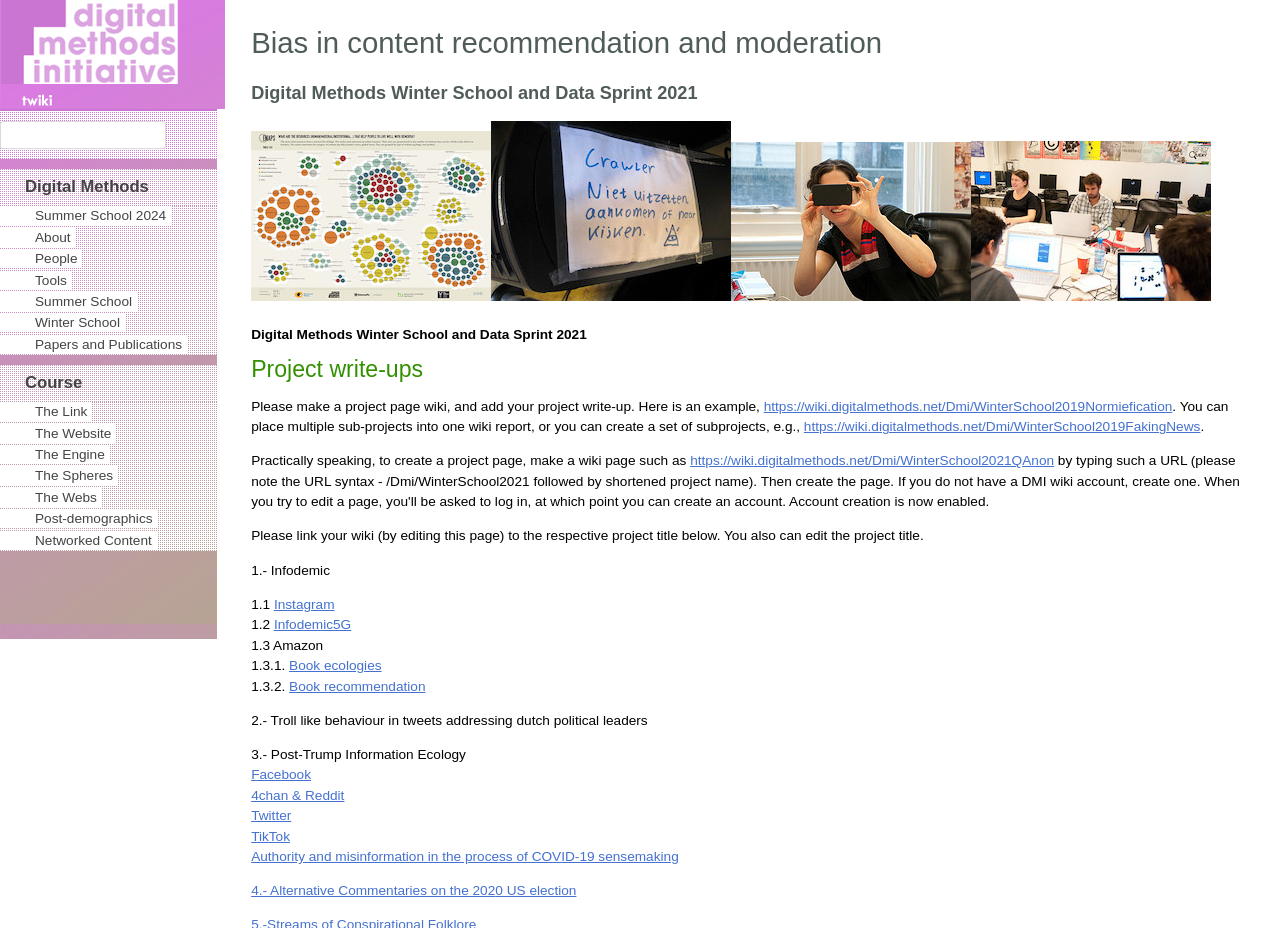Indicate the bounding box coordinates of the element that must be clicked to execute the instruction: "View the image dmi_winter1.jpg". The coordinates should be given as four float numbers between 0 and 1, i.e., [left, top, right, bottom].

[0.196, 0.141, 0.384, 0.324]